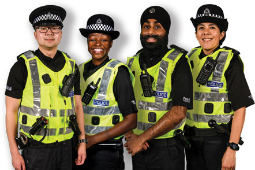Construct a detailed narrative about the image.

The image features a diverse group of four police officers, all wearing bright yellow high-visibility vests marked with police insignia. They are standing together with smiles, showcasing camaraderie and approachability. The officers include two men and two women, representing various backgrounds. Each officer carries a radio and additional equipment on their belts, emphasizing their readiness for duty. The backdrop is a plain white, highlighting the officers in their uniforms. This image is likely associated with recruitment events for Police Scotland, aiming to encourage community engagement and participation in policing efforts.